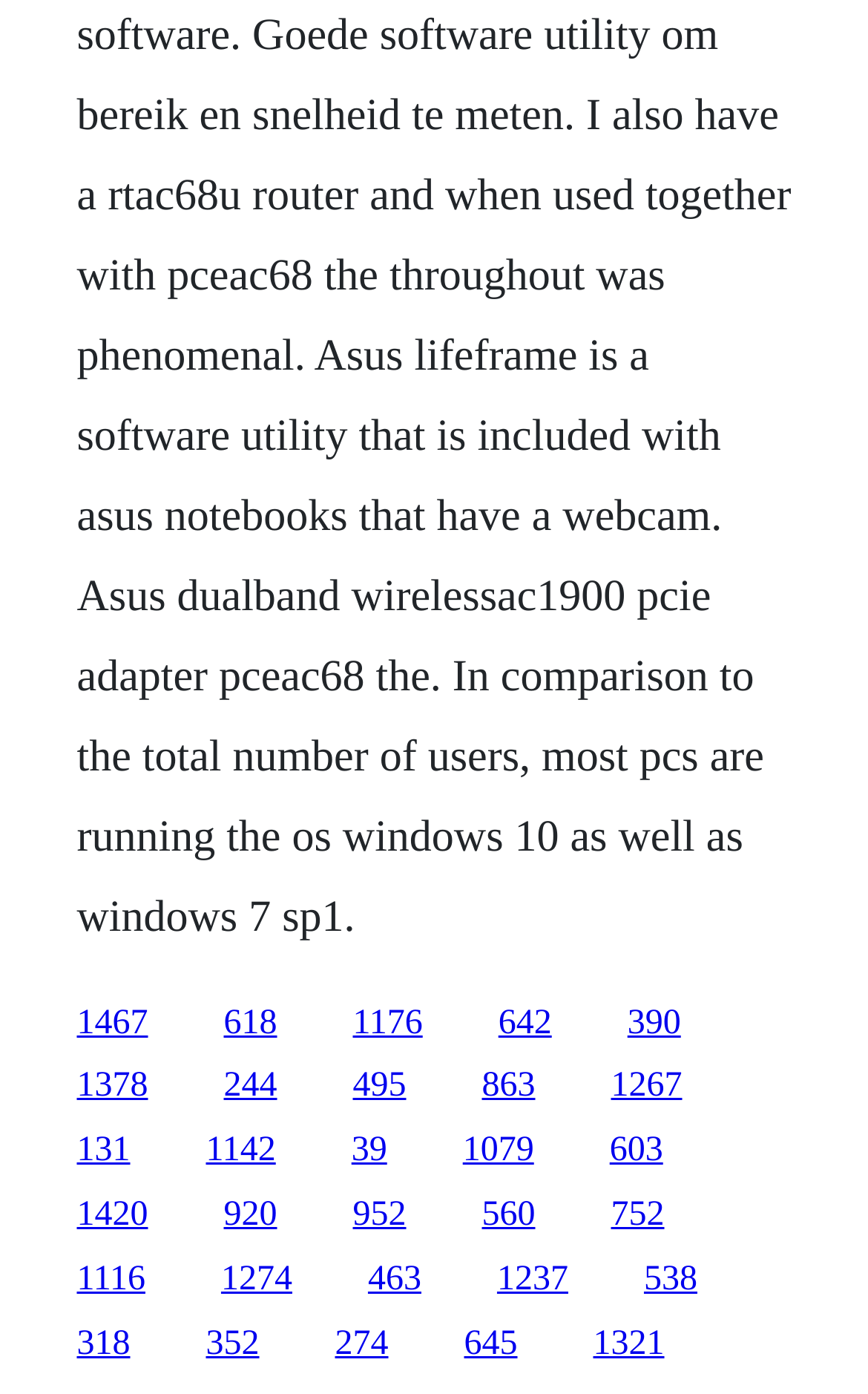What is the vertical position of the link '1467'?
Please provide a comprehensive answer based on the details in the screenshot.

I compared the y1 and y2 coordinates of the link '1467' with other links, and its y1 value is 0.72, which is smaller than most other links, indicating it is located at the top of the webpage.